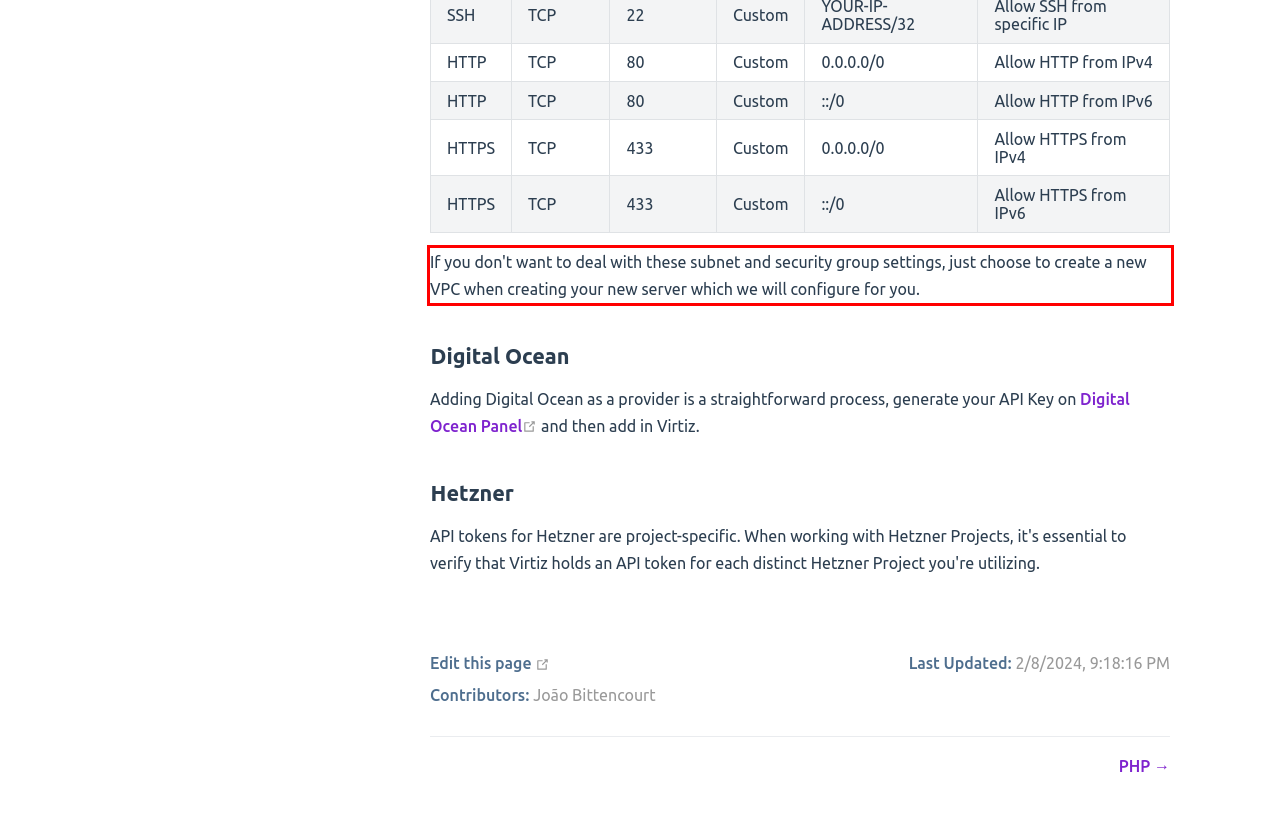Inspect the webpage screenshot that has a red bounding box and use OCR technology to read and display the text inside the red bounding box.

If you don't want to deal with these subnet and security group settings, just choose to create a new VPC when creating your new server which we will configure for you.